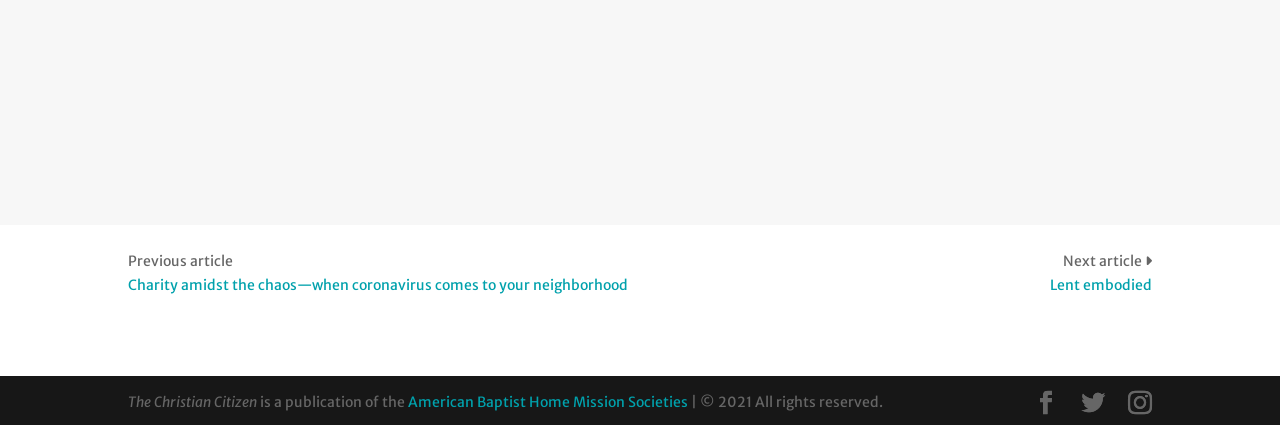Give a one-word or one-phrase response to the question: 
What is the copyright year?

2021